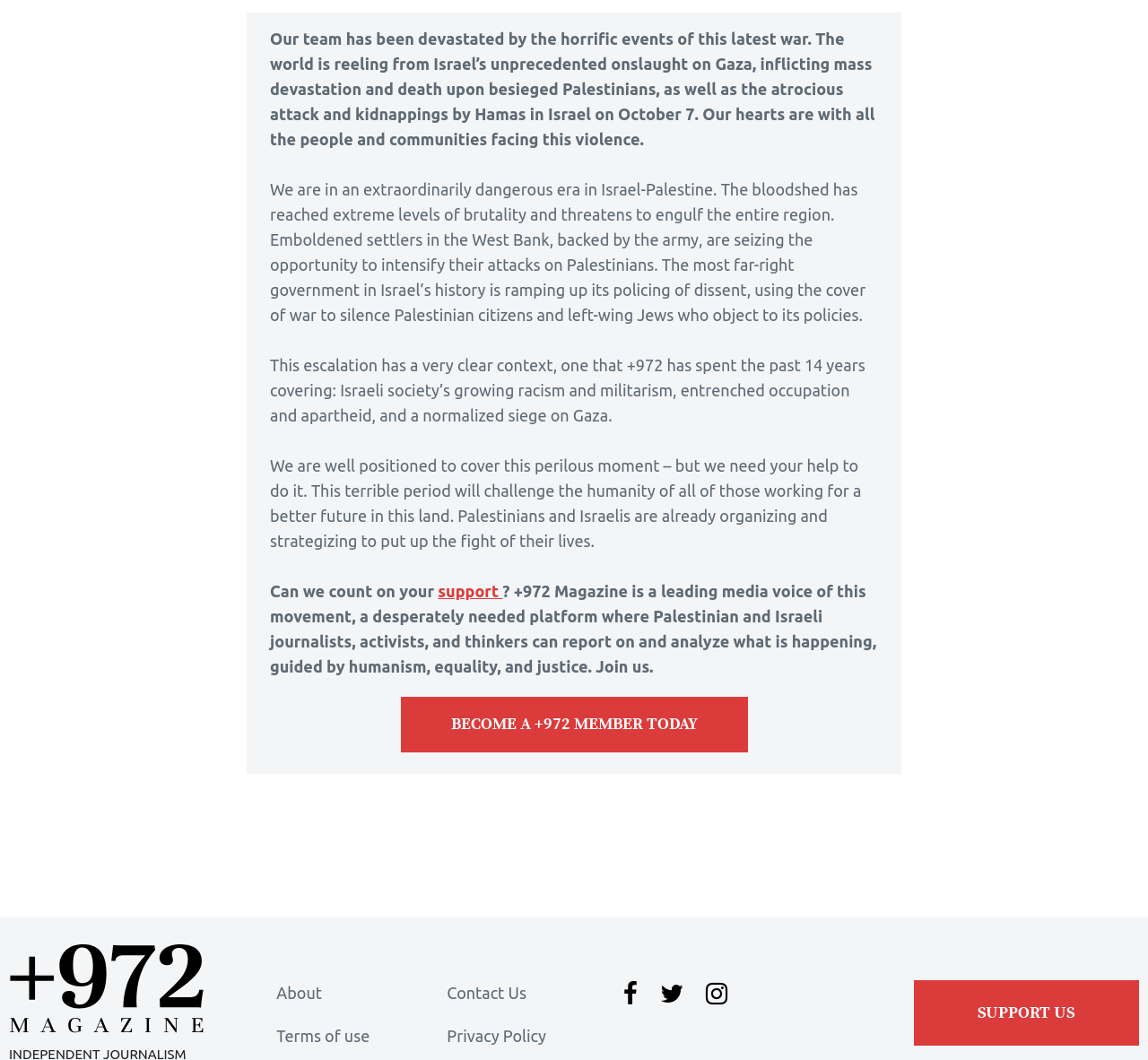Kindly provide the bounding box coordinates of the section you need to click on to fulfill the given instruction: "Click on 'BECOME A +972 MEMBER TODAY'".

[0.349, 0.657, 0.651, 0.71]